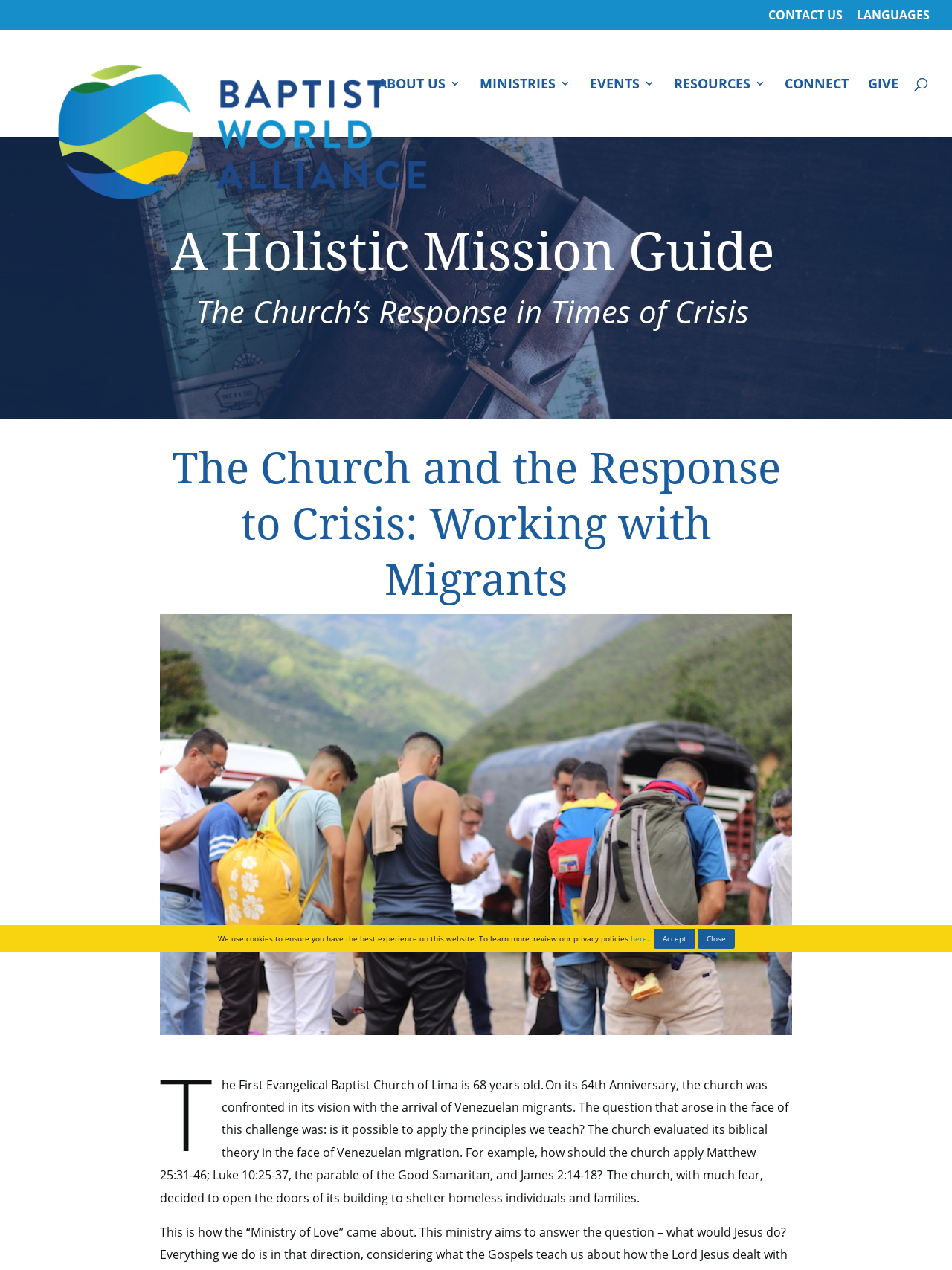Could you indicate the bounding box coordinates of the region to click in order to complete this instruction: "Visit Baptist World Alliance".

[0.027, 0.03, 0.23, 0.101]